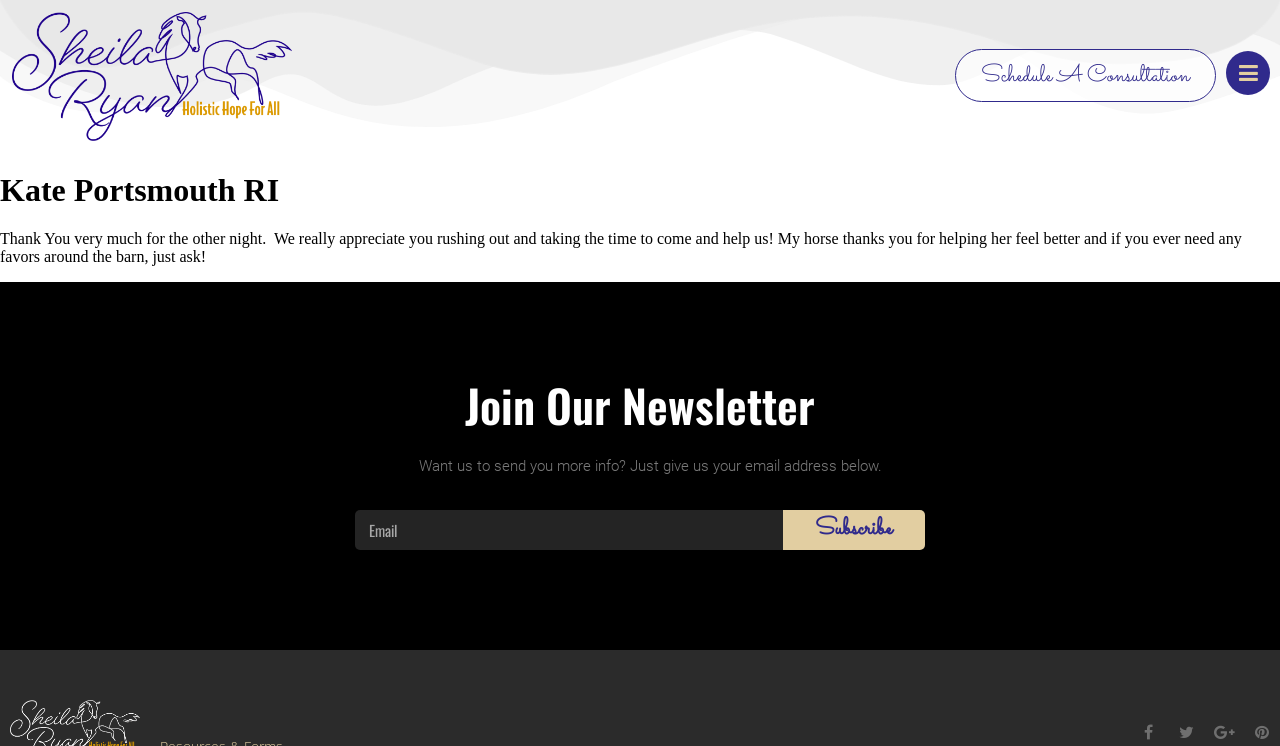Describe in detail what you see on the webpage.

The webpage appears to be a personal thank-you note from Kate Portsmouth RI, possibly a holistic healer, to someone who helped her horse. At the top left of the page, there is a link with no text, and to the right of it, there is a link to "Schedule A Consultation". On the far right, there is another link with no text.

Below these links, the main content of the page begins. The header section features a heading that reads "Kate Portsmouth RI". 

Underneath the header, there is a paragraph of text that expresses gratitude to someone for helping her horse, mentioning that the horse is feeling better and offering to return the favor.

Further down the page, there is a section dedicated to joining a newsletter. A heading reads "Join Our Newsletter", and below it, there is a brief description that invites visitors to provide their email address to receive more information. An email textbox and a "Subscribe" button are positioned below this description, aligned to the right.